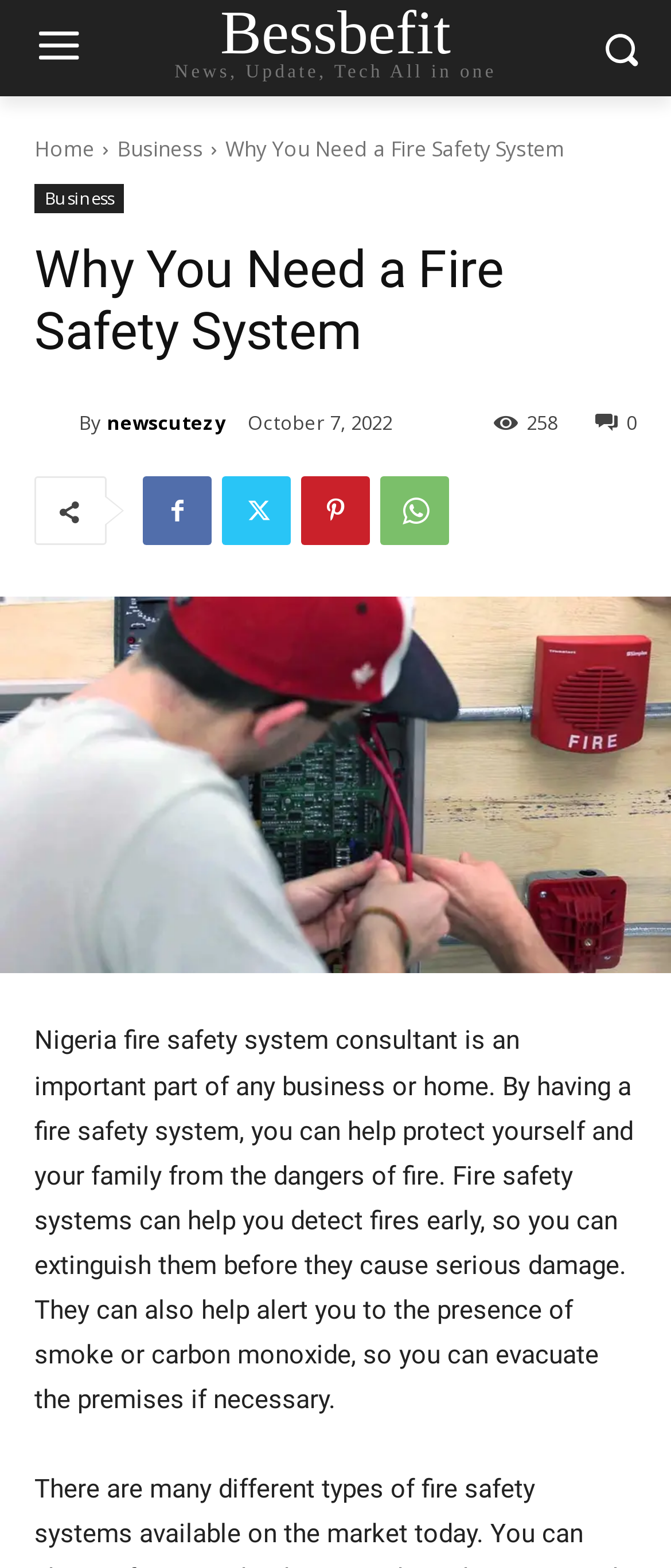Show the bounding box coordinates for the HTML element as described: "parent_node: By title="newscutezy"".

[0.051, 0.258, 0.118, 0.28]